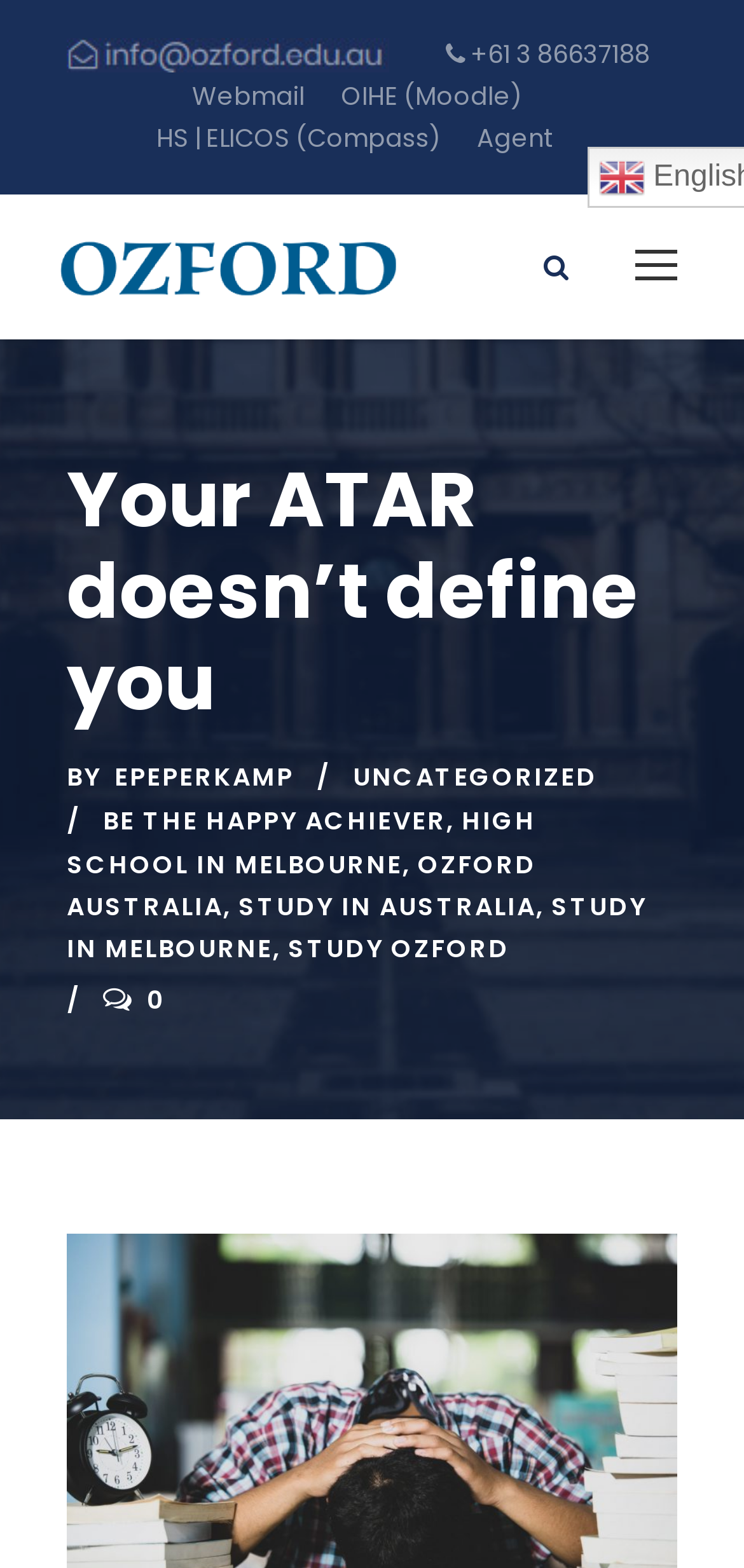Identify the bounding box for the element characterized by the following description: "high school in melbourne".

[0.09, 0.513, 0.721, 0.562]